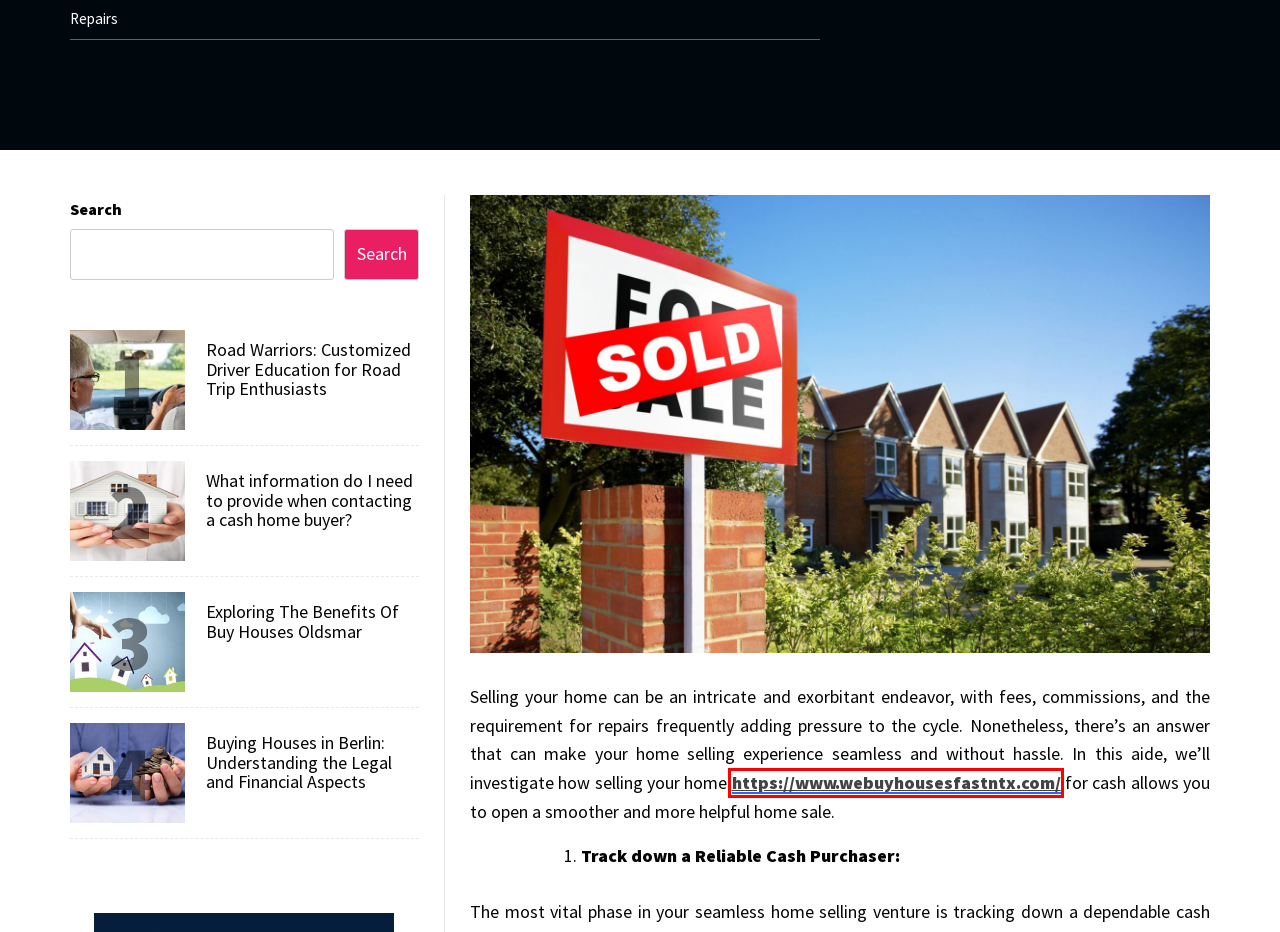Given a webpage screenshot with a red bounding box around a particular element, identify the best description of the new webpage that will appear after clicking on the element inside the red bounding box. Here are the candidates:
A. Buying Houses in Berlin: Understanding the Legal and Financial Aspects – Af Brew
B. What information do I need to provide when contacting a cash home buyer? – Af Brew
C. July 2023 – Af Brew
D. Law – Af Brew
E. Road Warriors: Customized Driver Education for Road Trip Enthusiasts – Af Brew
F. We Buy Houses Texas | Sell My House For Cash
G. Exploring The Benefits Of Buy Houses Oldsmar – Af Brew
H. August 2023 – Af Brew

F